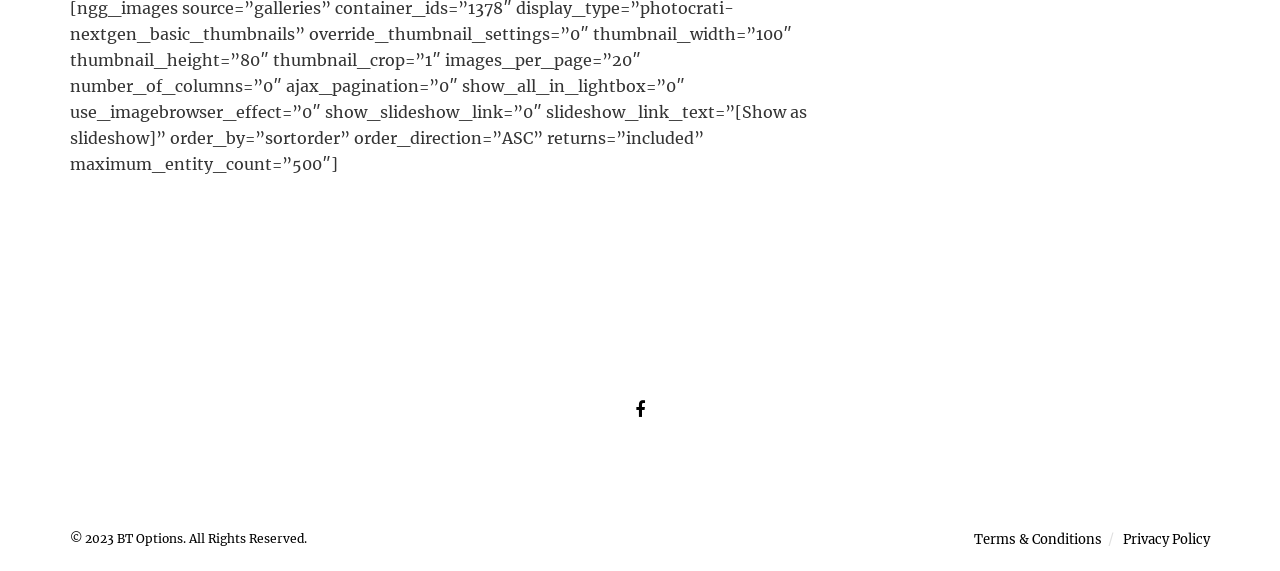Please find the bounding box coordinates (top-left x, top-left y, bottom-right x, bottom-right y) in the screenshot for the UI element described as follows: Privacy Policy

[0.877, 0.929, 0.945, 0.959]